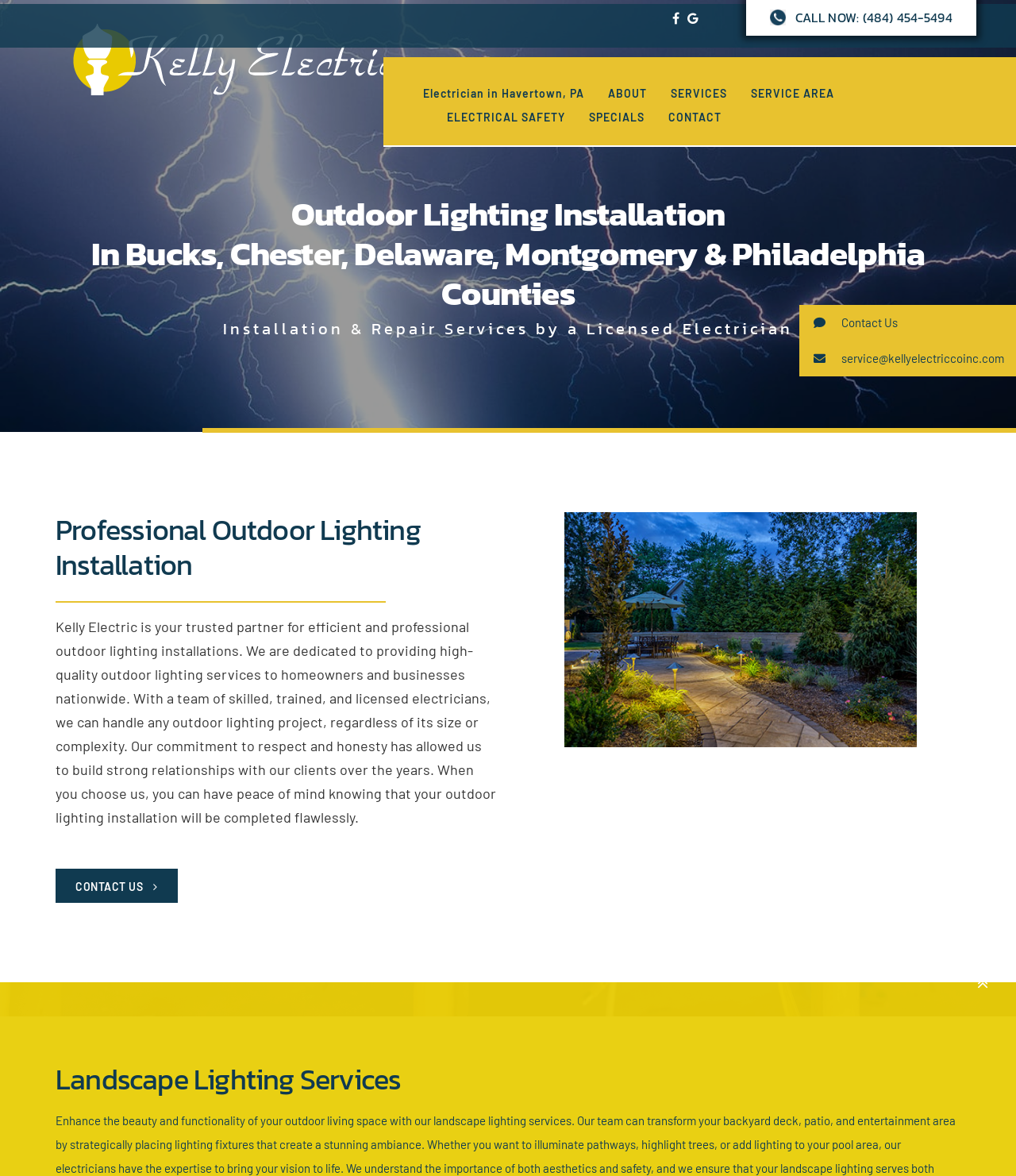Respond with a single word or phrase:
What type of services does Kelly Electric provide?

Outdoor lighting installation and repair